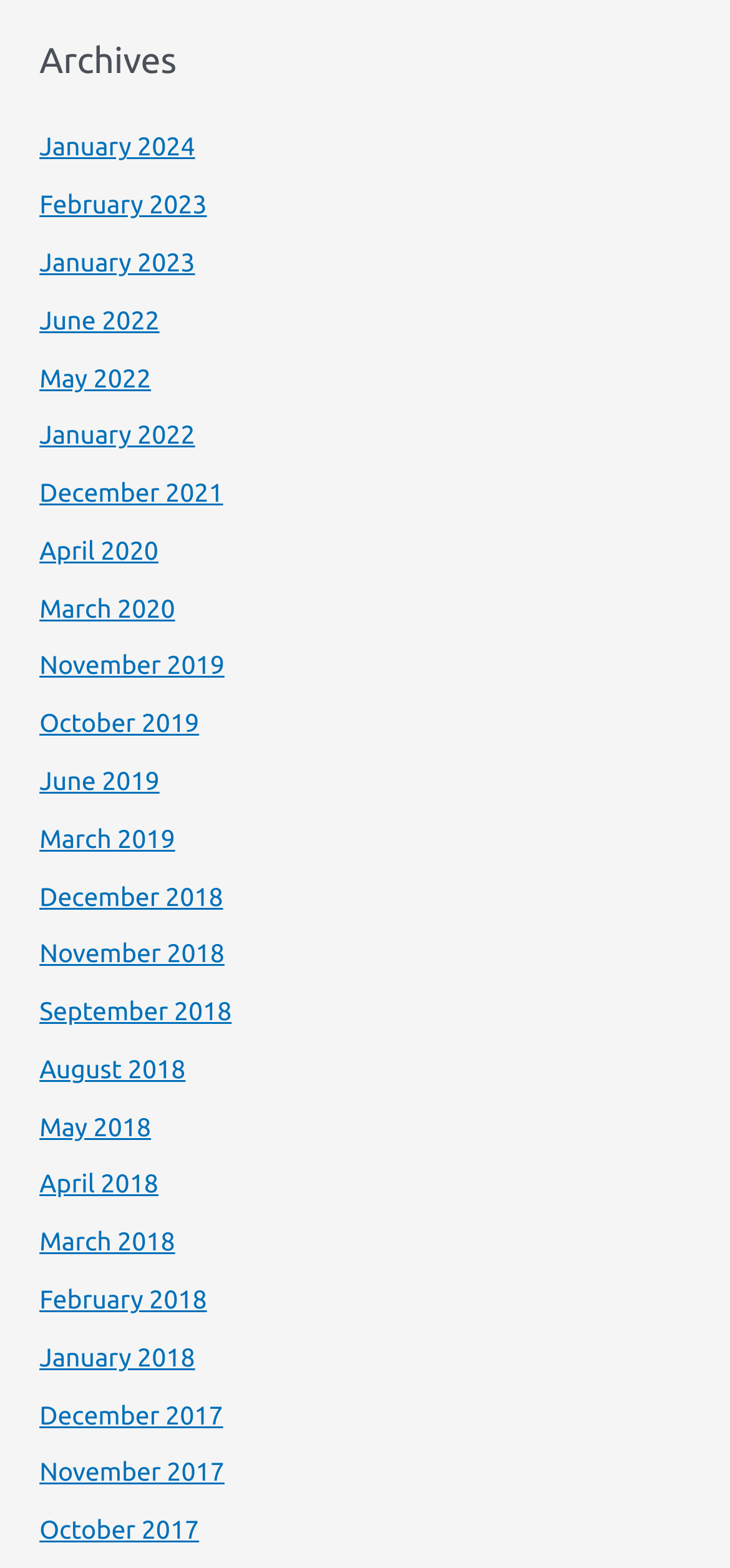What is the most recent archive?
Based on the visual details in the image, please answer the question thoroughly.

I looked at the list of links under the 'Archives' heading and found that the most recent one is 'January 2024'.